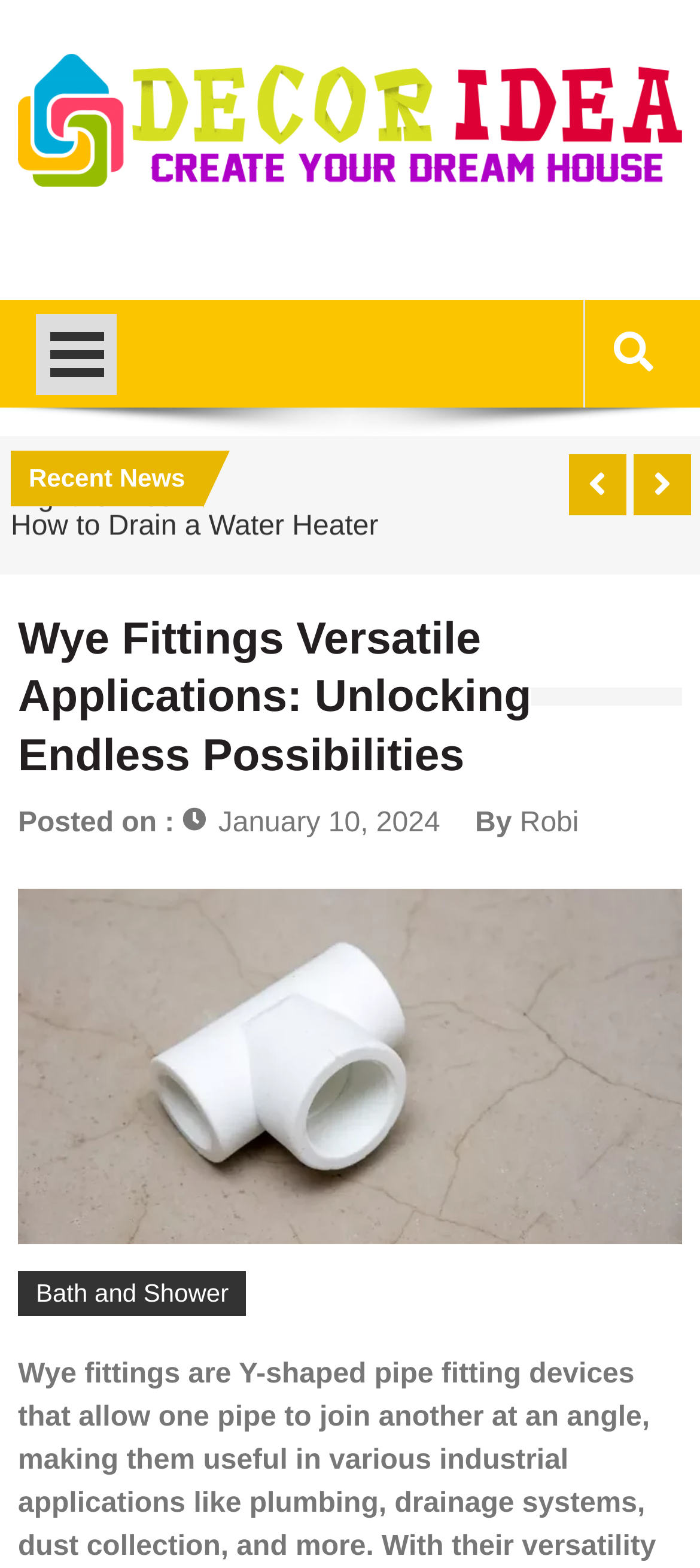Can you provide the bounding box coordinates for the element that should be clicked to implement the instruction: "View the 'Wye Fittings Versatile Applications: Unlocking Endless Possibilities' image"?

[0.026, 0.567, 0.974, 0.793]